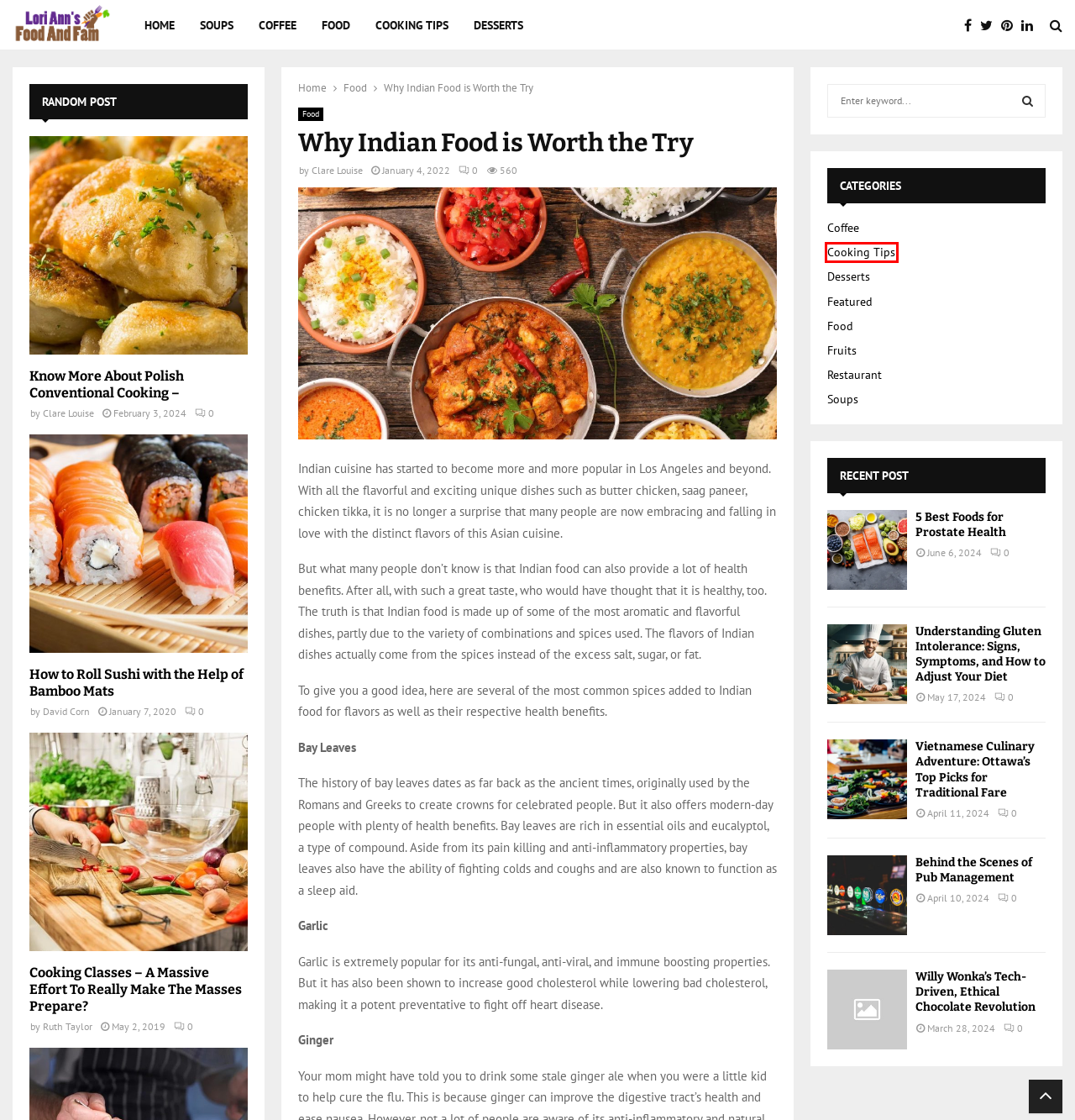Look at the screenshot of a webpage that includes a red bounding box around a UI element. Select the most appropriate webpage description that matches the page seen after clicking the highlighted element. Here are the candidates:
A. Buy dates online and get all the health benefits you need - loriannsfoodandfam
B. Restaurant Archives - loriannsfoodandfam
C. Desserts Archives - loriannsfoodandfam
D. Coffee Archives - loriannsfoodandfam
E. Know More About Polish Conventional Cooking - loriannsfoodandfam
F. Cooking Tips Archives - loriannsfoodandfam
G. Behind the Scenes of Pub Management - loriannsfoodandfam
H. 5 Best Foods for Prostate Health - loriannsfoodandfam

F